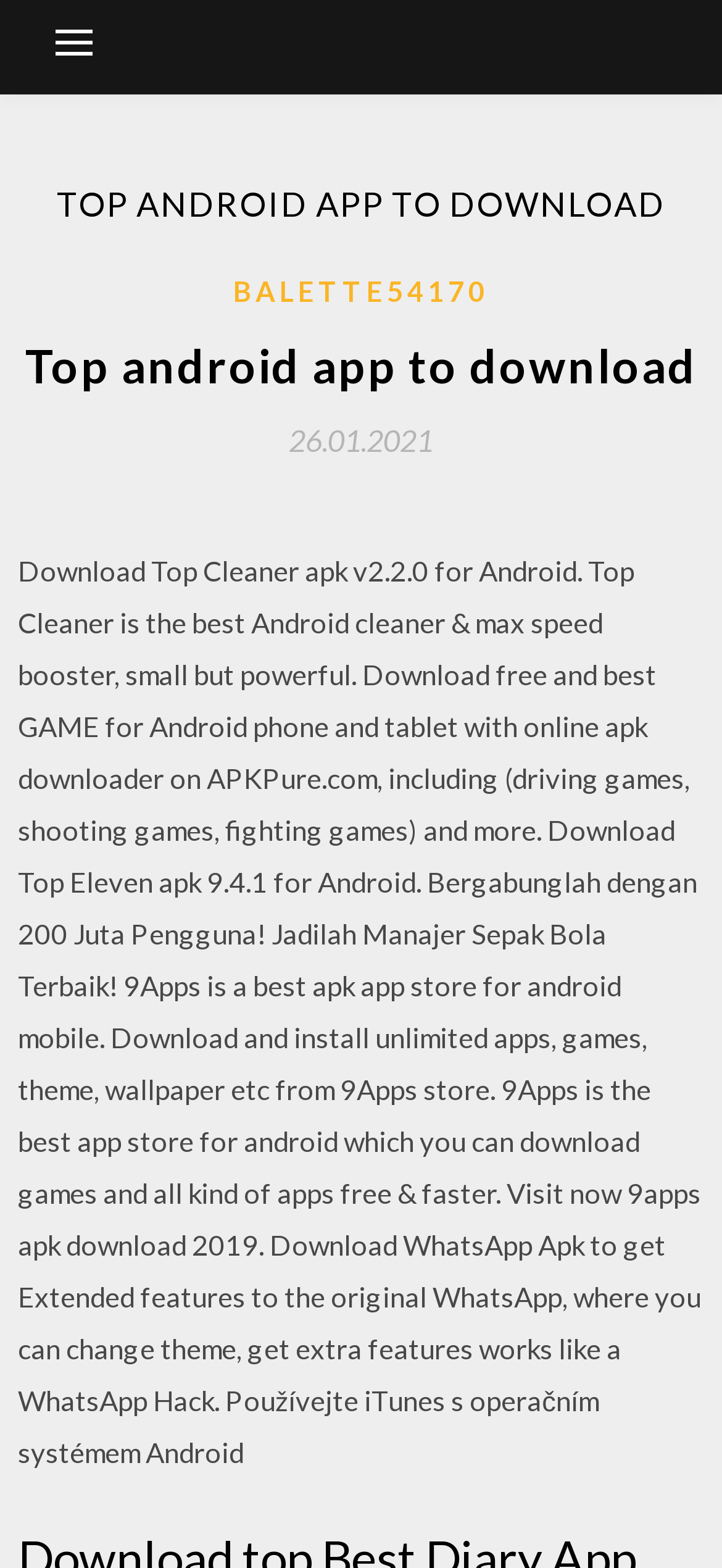What is the version of Top Eleven apk?
Please answer the question with as much detail as possible using the screenshot.

The answer can be found in the link element which mentions 'Download Top Eleven apk 9.4.1 for Android.'